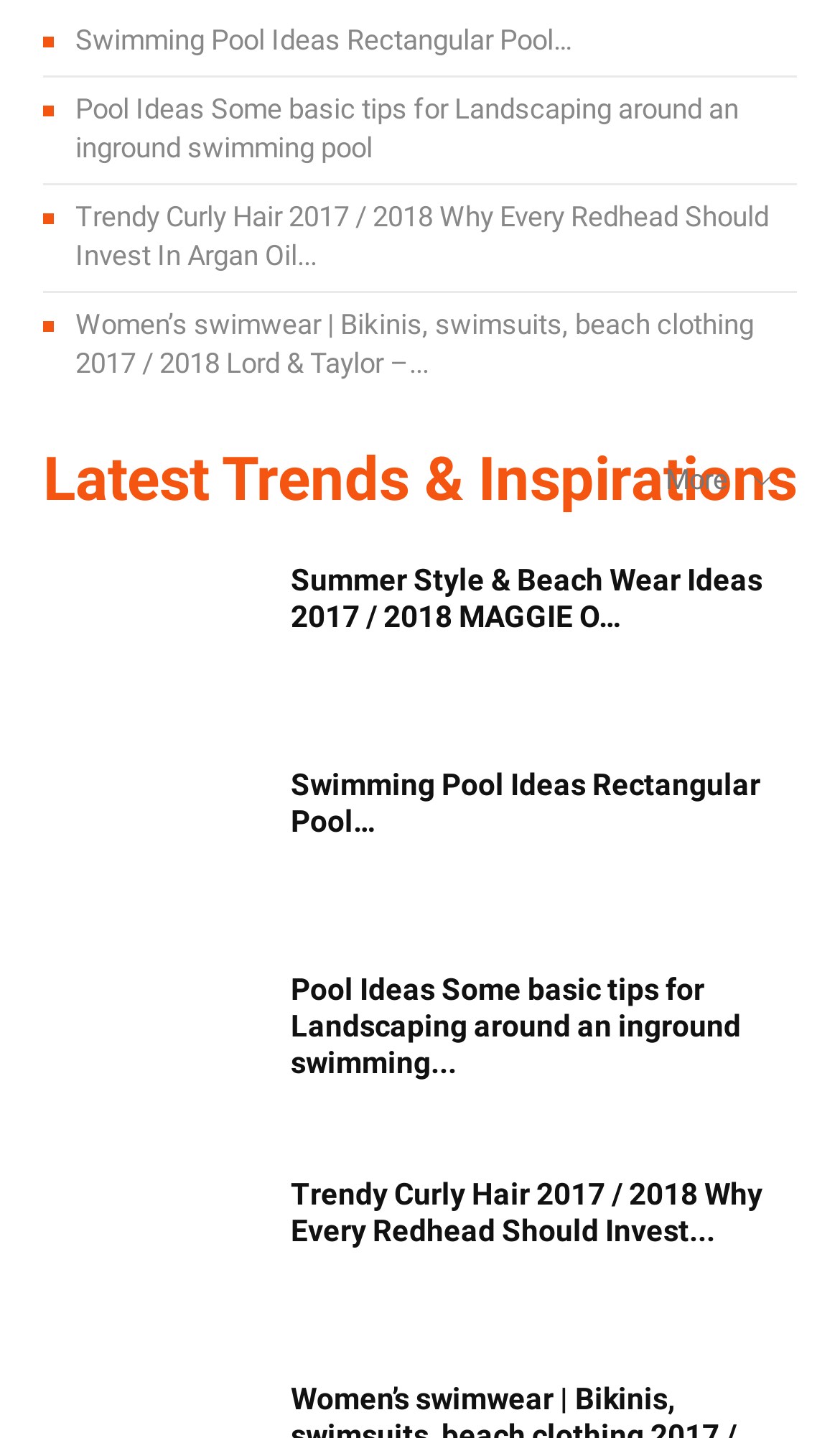Locate the bounding box coordinates of the element that should be clicked to execute the following instruction: "Read the letter from Aurelia Hale".

None